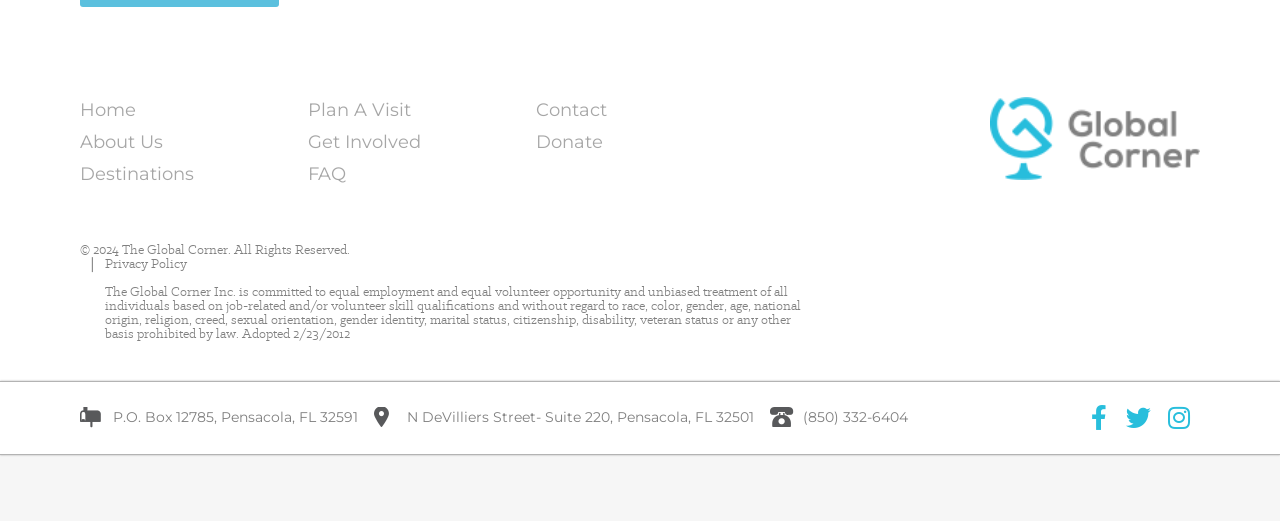What is the phone number of The Global Corner?
Please give a well-detailed answer to the question.

I found the phone number of The Global Corner by looking at the StaticText element with the text '(850) 332-6404' and its bounding box coordinates are [0.627, 0.784, 0.709, 0.819], which indicates its position on the webpage.